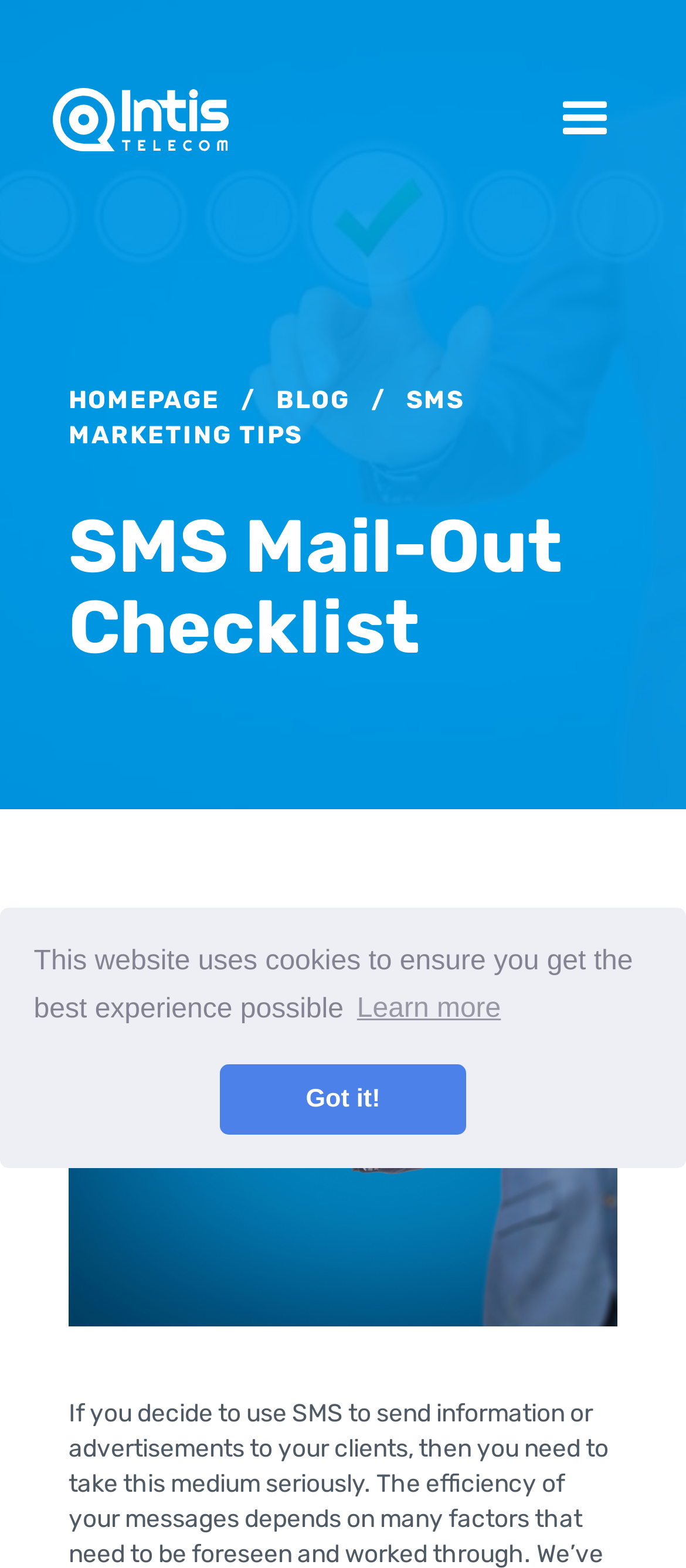Locate the bounding box of the UI element defined by this description: "Homepage". The coordinates should be given as four float numbers between 0 and 1, formatted as [left, top, right, bottom].

[0.1, 0.246, 0.321, 0.265]